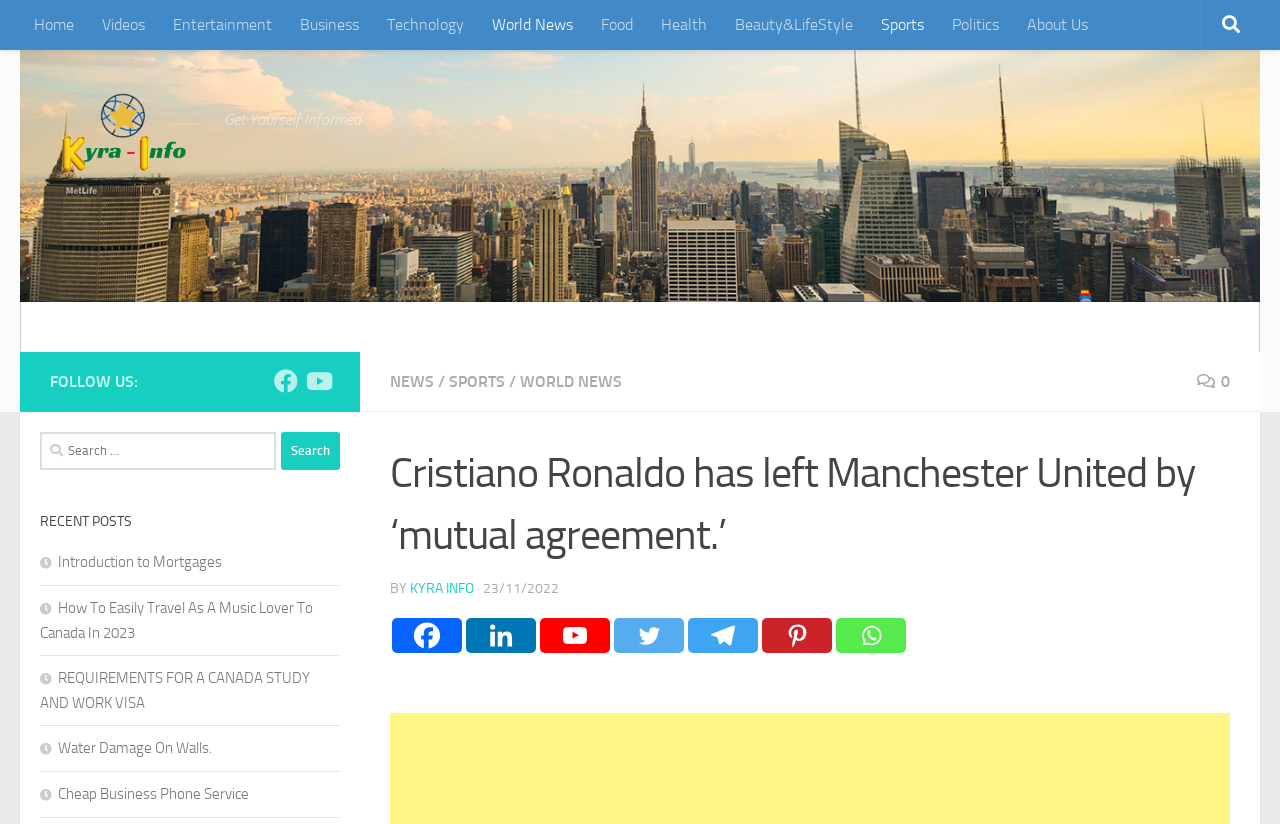Refer to the screenshot and give an in-depth answer to this question: How many recent posts are listed?

I counted the number of recent post links listed under the 'RECENT POSTS' heading, which includes four links to different articles.